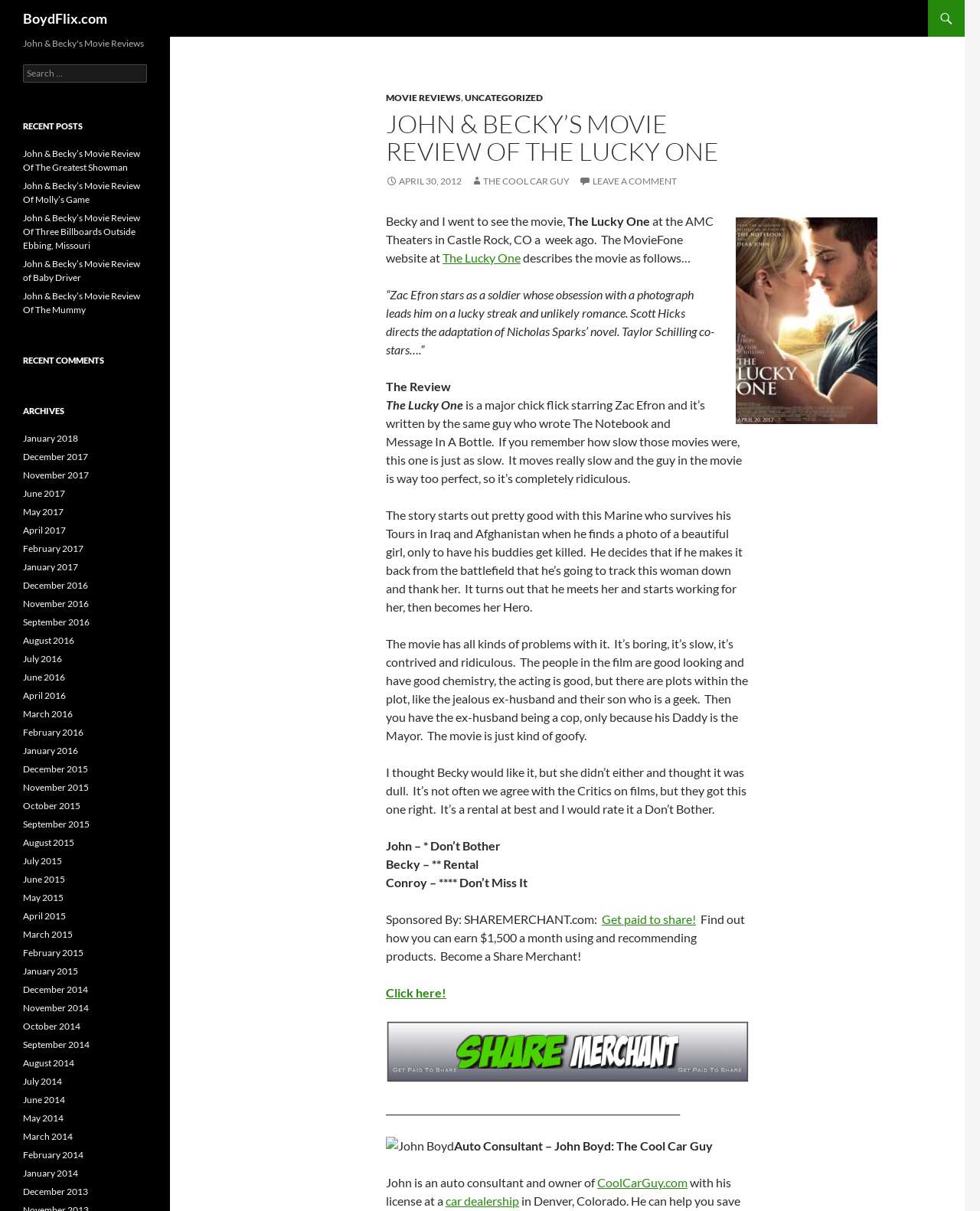Write an exhaustive caption that covers the webpage's main aspects.

This webpage is a movie review blog, specifically showcasing John and Becky's review of "The Lucky One". At the top, there is a header section with the blog's title "BoydFlix.com" and a navigation menu with links to "MOVIE REVIEWS", "UNCATEGORIZED", and other categories. Below the header, there is a heading that reads "JOHN & BECKY'S MOVIE REVIEW OF THE LUCKY ONE" followed by a date "APRIL 30, 2012".

The main content of the page is divided into sections. The first section describes the movie "The Lucky One" and its plot. This is followed by John's review of the movie, which is a negative review, stating that the movie is slow, boring, and ridiculous. Becky's opinion is also mentioned, and she agrees with John's assessment.

The review is accompanied by several images, including a poster of the movie and a photo of John Boyd, the auto consultant and owner of CoolCarGuy.com. There are also links to other movie reviews and a search bar at the top right corner of the page.

On the left side of the page, there are several sections, including "RECENT POSTS", "RECENT COMMENTS", and "ARCHIVES", which provide links to other movie reviews and blog posts. The "ARCHIVES" section lists links to blog posts from different months and years, dating back to 2015.

Overall, the webpage is a blog post dedicated to reviewing the movie "The Lucky One", with additional features and links to other content on the blog.